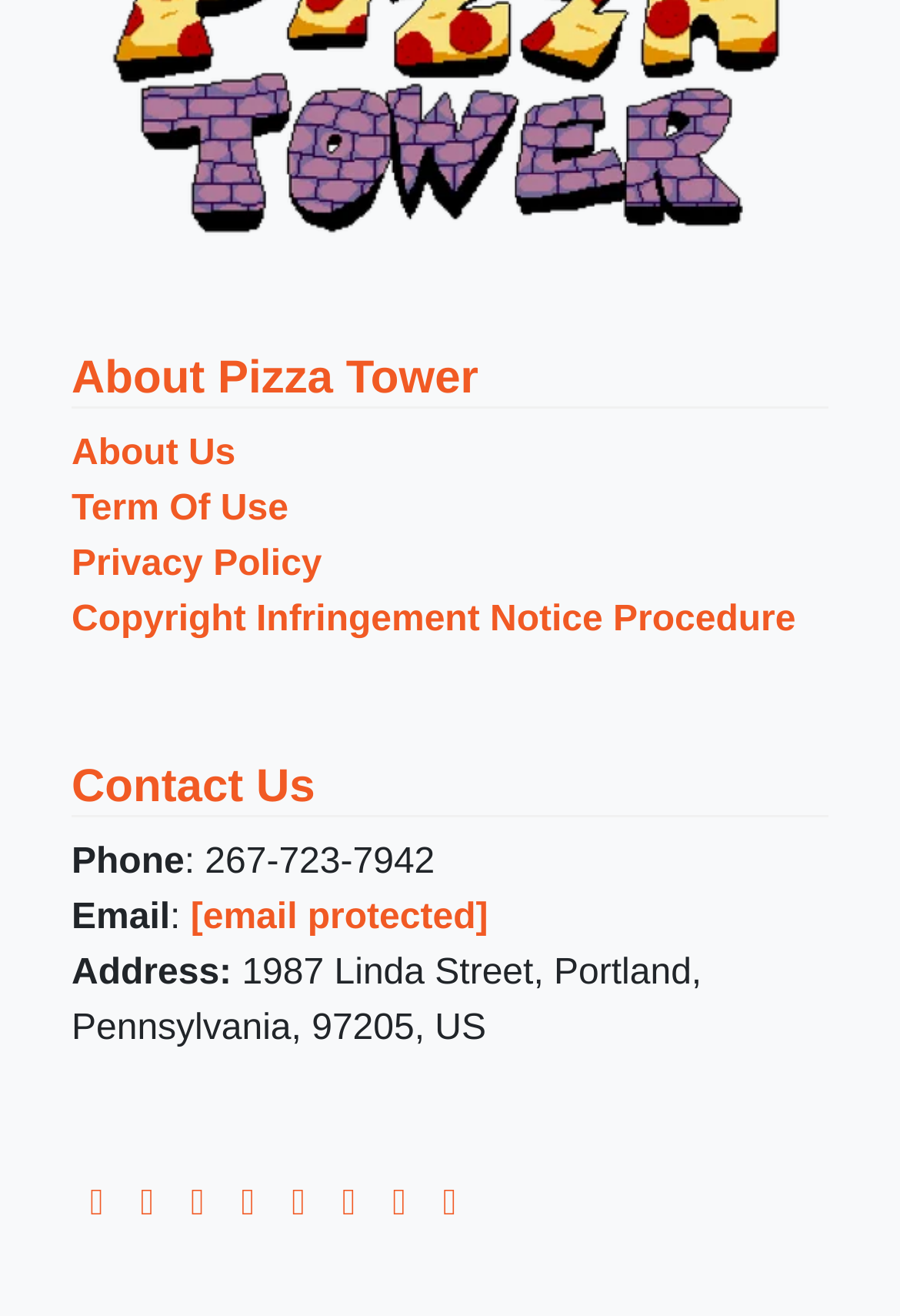What is the last social media link?
Provide a thorough and detailed answer to the question.

The last social media link is found in the link element with the bounding box coordinates [0.472, 0.229, 0.528, 0.268], which contains the Youtube icon.